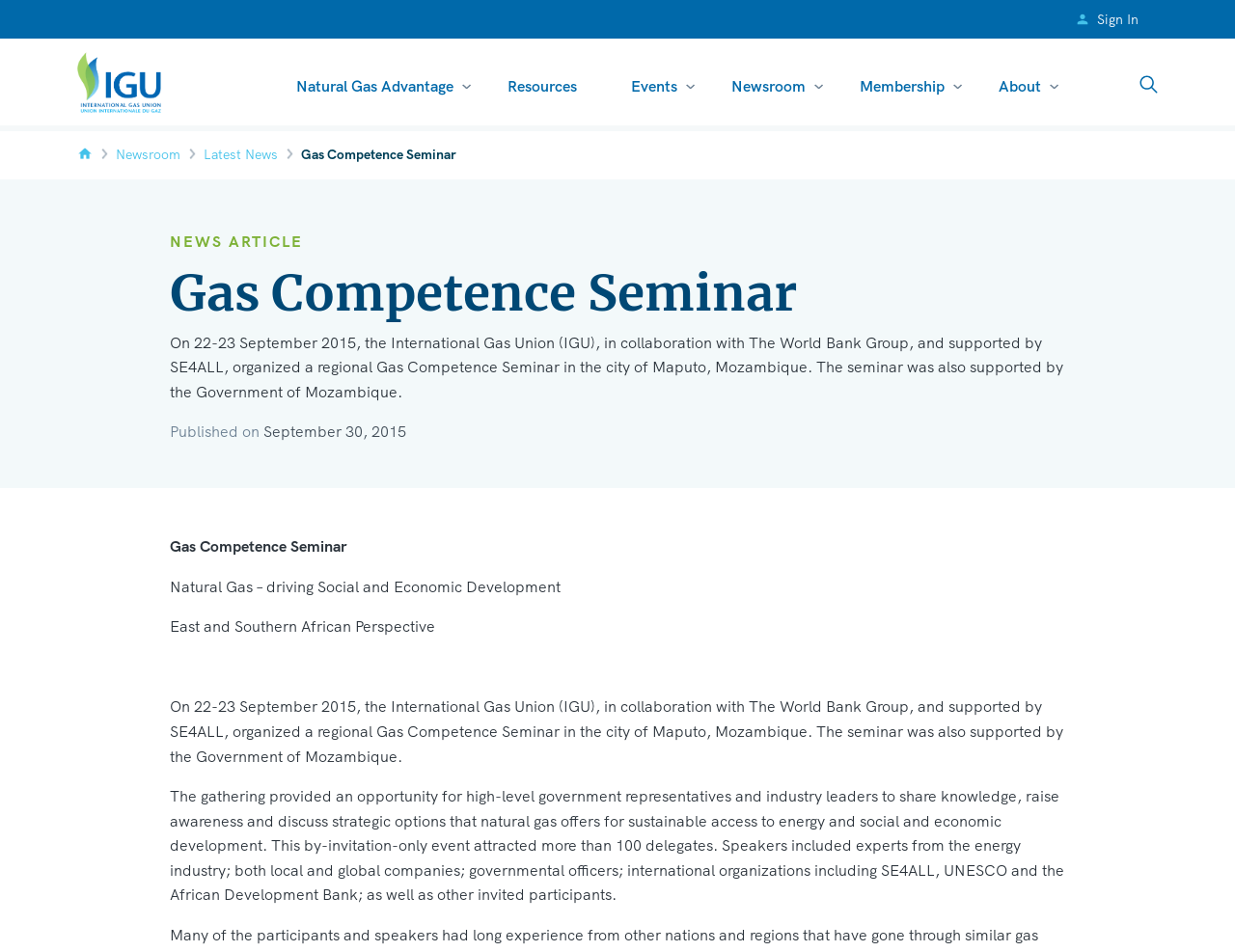Determine the bounding box coordinates (top-left x, top-left y, bottom-right x, bottom-right y) of the UI element described in the following text: Sign In

[0.886, 0.011, 0.938, 0.031]